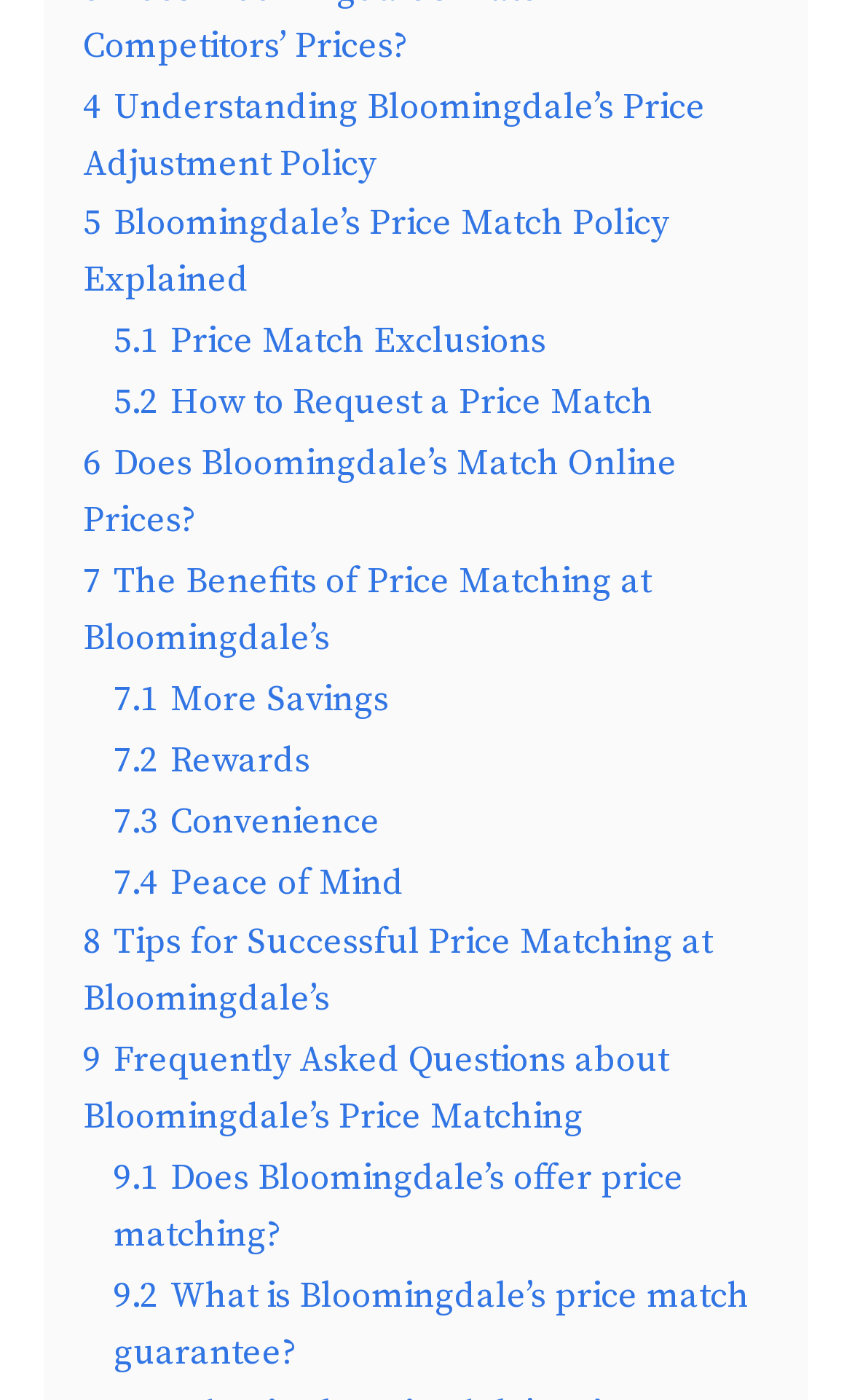Please identify the bounding box coordinates for the region that you need to click to follow this instruction: "Get tips for successful price matching".

[0.097, 0.658, 0.836, 0.73]